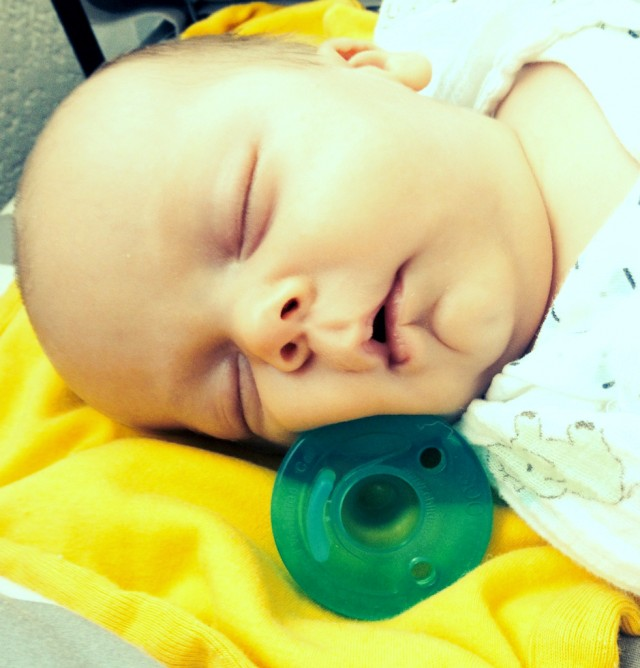Provide a thorough description of what you see in the image.

In this heartwarming image, a peacefully sleeping infant rests on a soft yellow blanket, showcasing the serene beauty of childhood. The baby's face is gently illuminated, revealing a sweet expression with closed eyes and soft, rosy cheeks. Snuggled close to the child's cheek is a bright turquoise pacifier, a comforting presence that hints at their co-dependent sleeping habit. The vivid colors of the blanket and pacifier create an inviting and cozy atmosphere, encapsulating the tender moments of parenting and the small joys that accompany infancy.